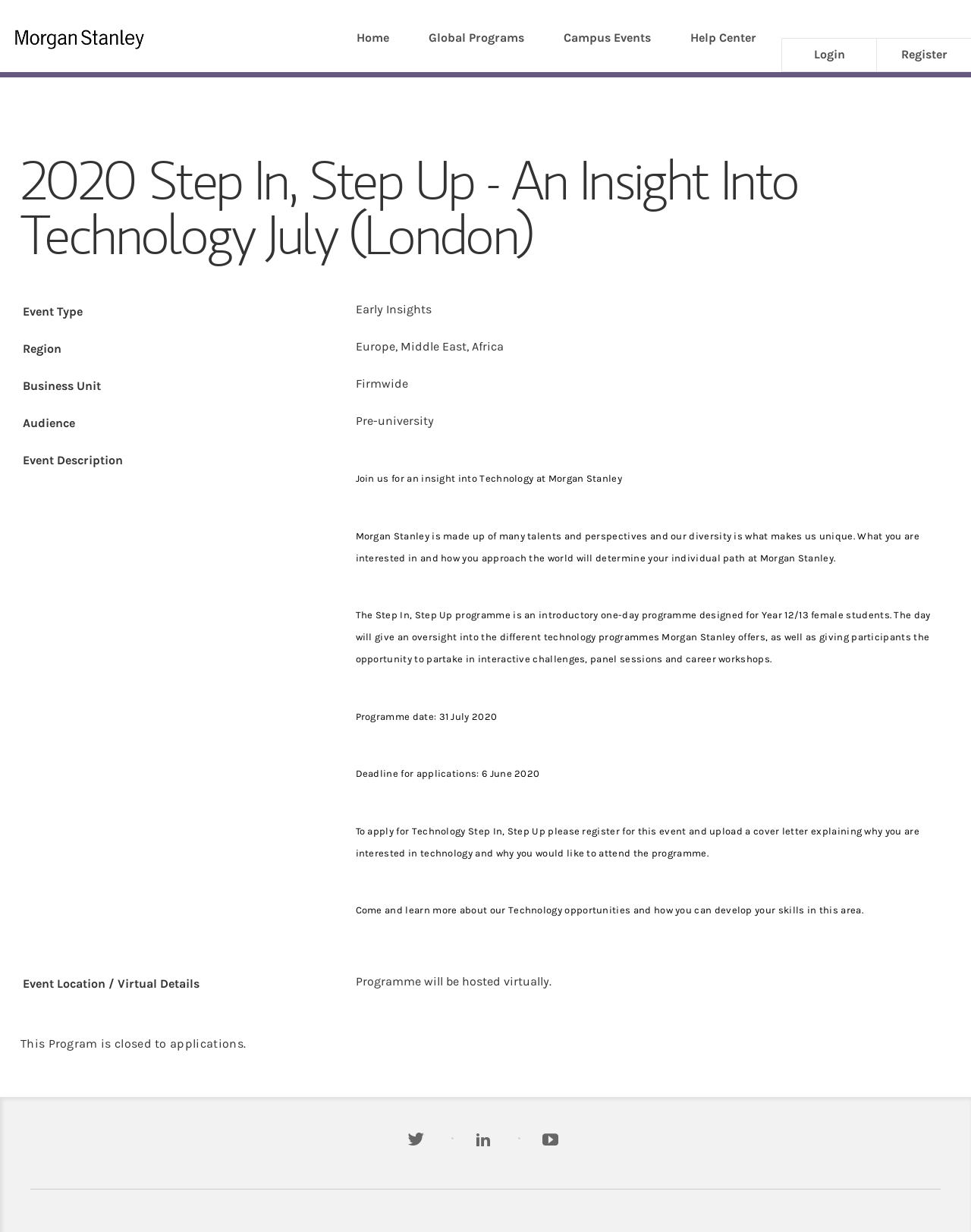What is the business unit of the programme?
Please answer the question as detailed as possible based on the image.

I found the answer by looking at the term 'Business Unit' and its corresponding definition, which is 'Firmwide'.